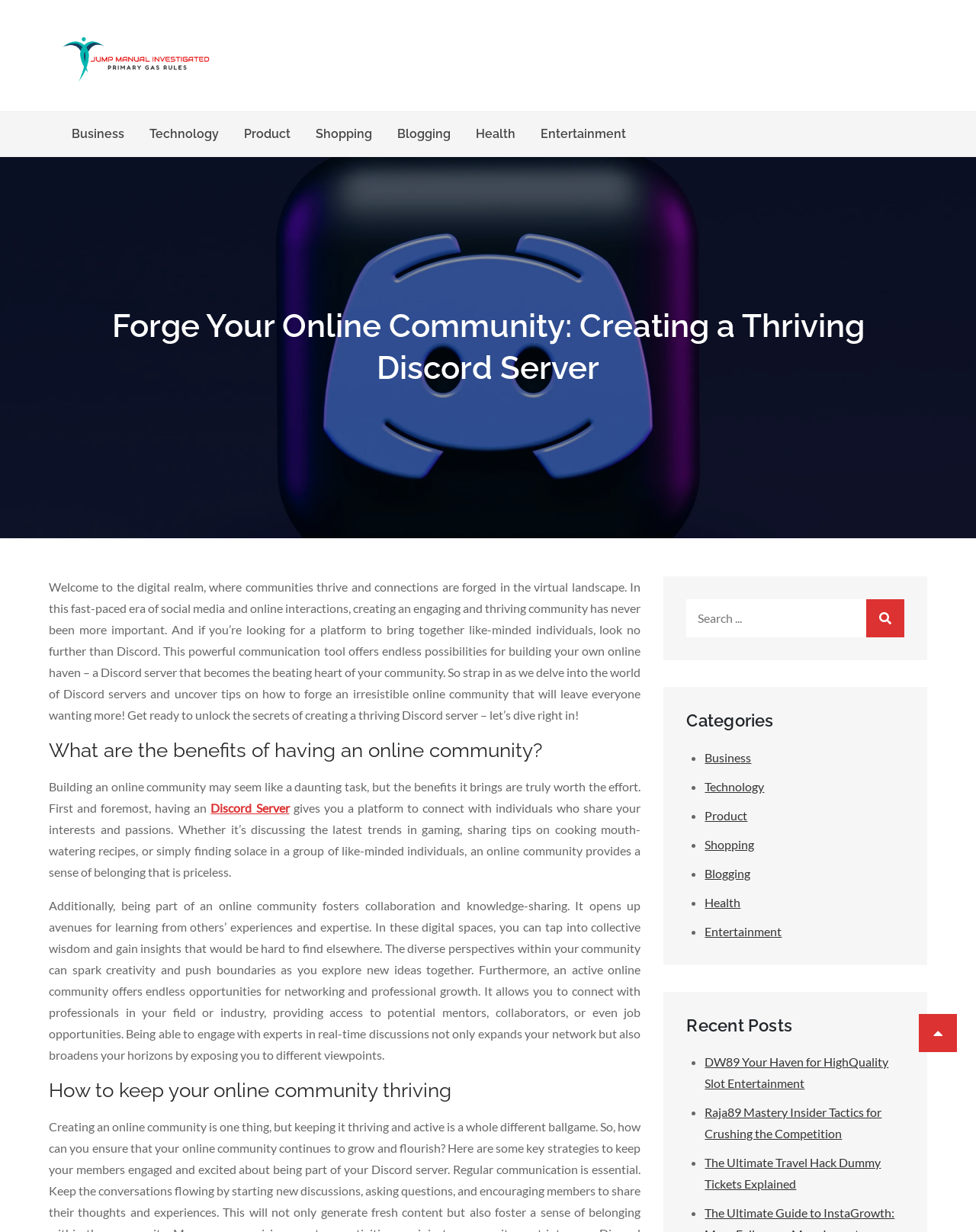Point out the bounding box coordinates of the section to click in order to follow this instruction: "Search for something".

[0.703, 0.486, 0.927, 0.517]